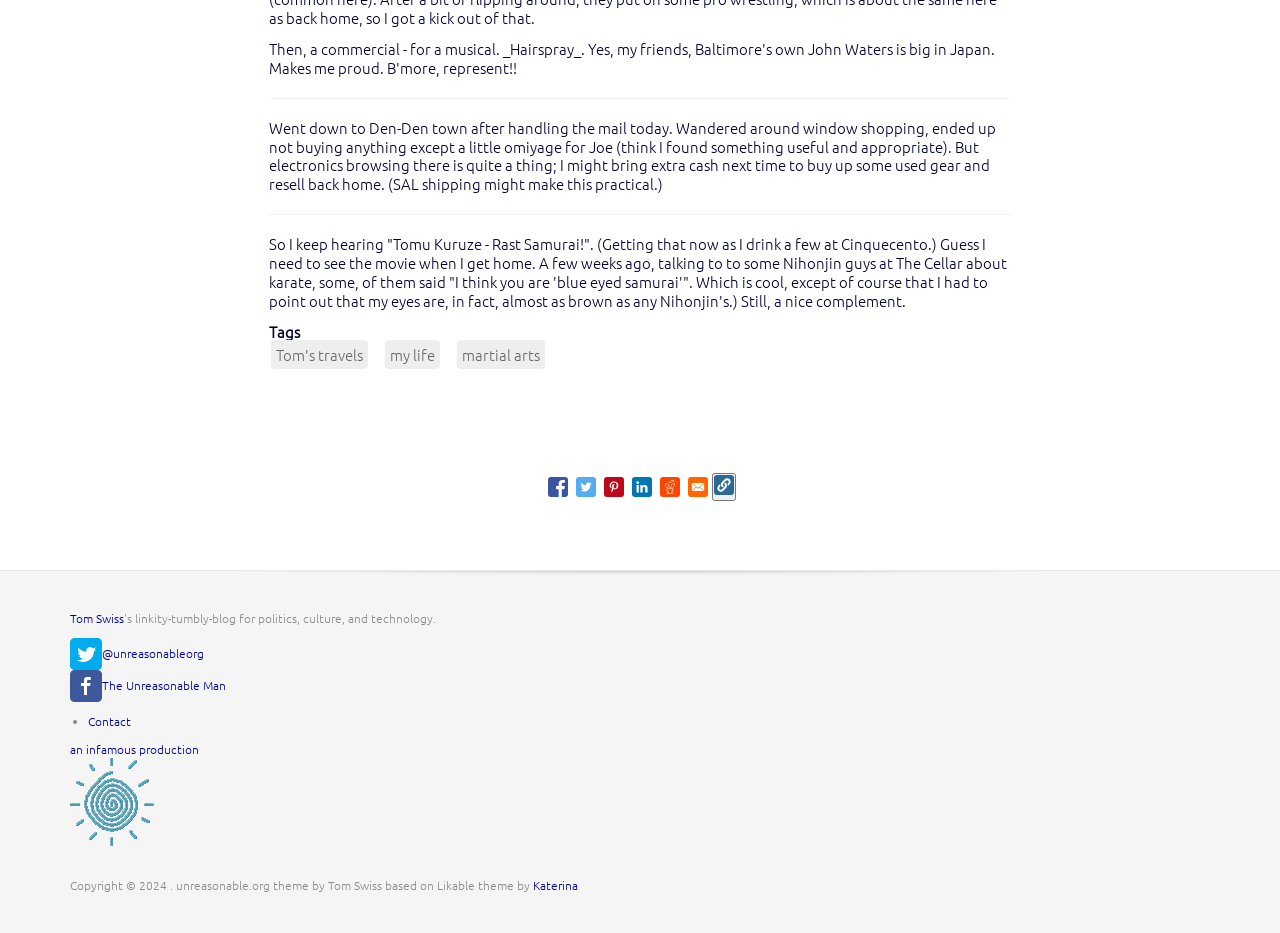Find the bounding box coordinates of the element to click in order to complete this instruction: "Click the Cart link". The bounding box coordinates must be four float numbers between 0 and 1, denoted as [left, top, right, bottom].

None